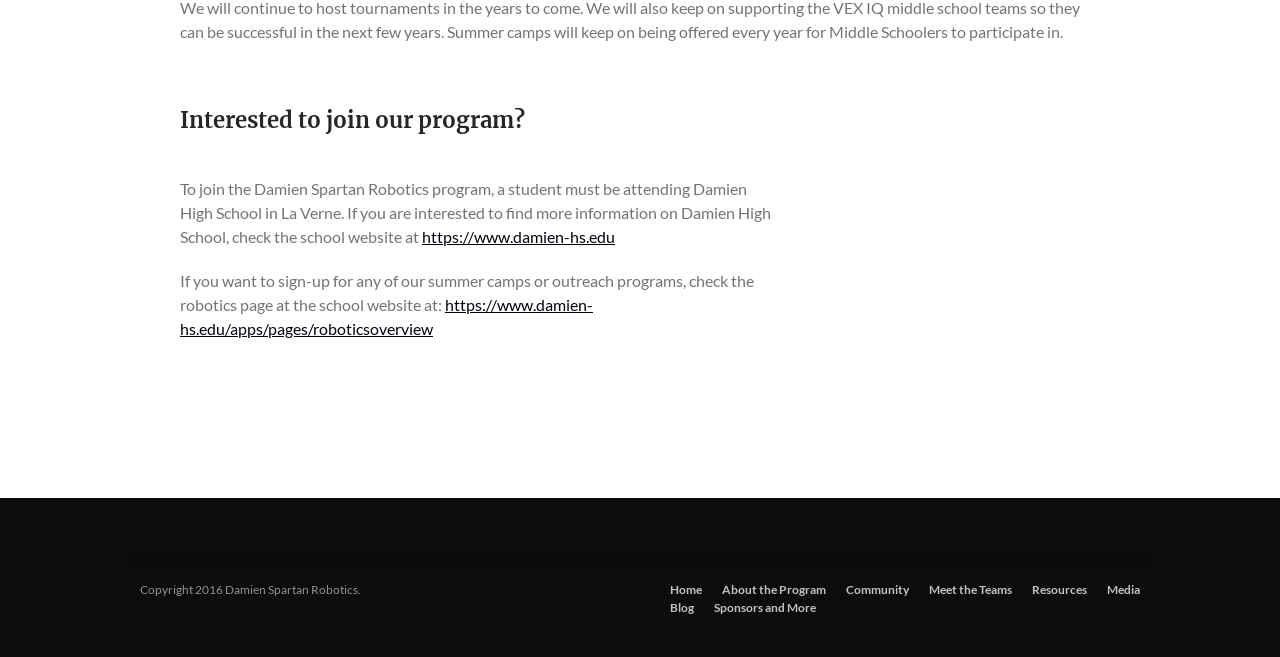What is the purpose of the robotics program?
Refer to the image and provide a detailed answer to the question.

The webpage does not explicitly state the purpose of the robotics program, but it provides information on how to join the program and links to the school website for more information.